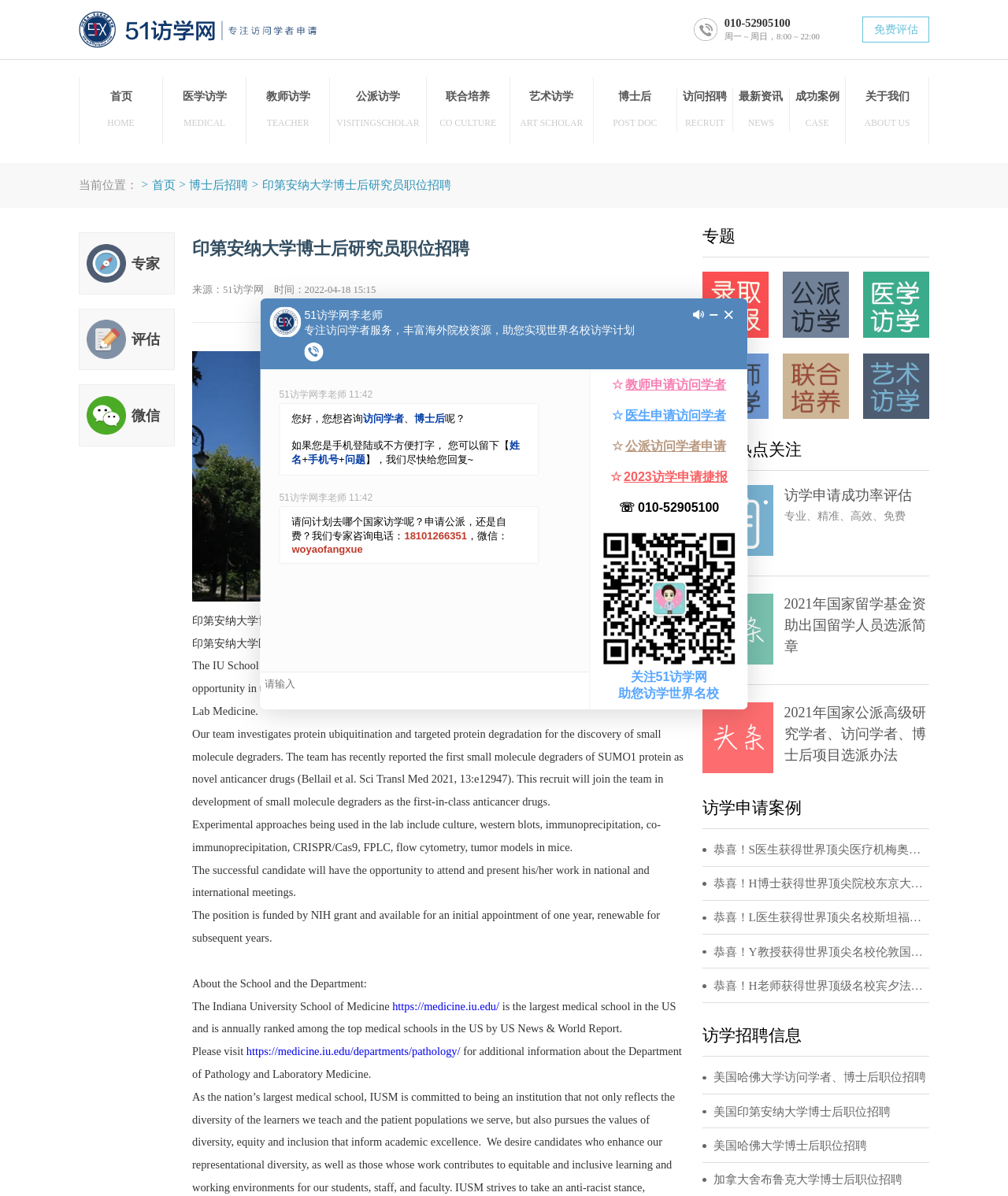Reply to the question with a single word or phrase:
What is the funding source of the position?

NIH grant